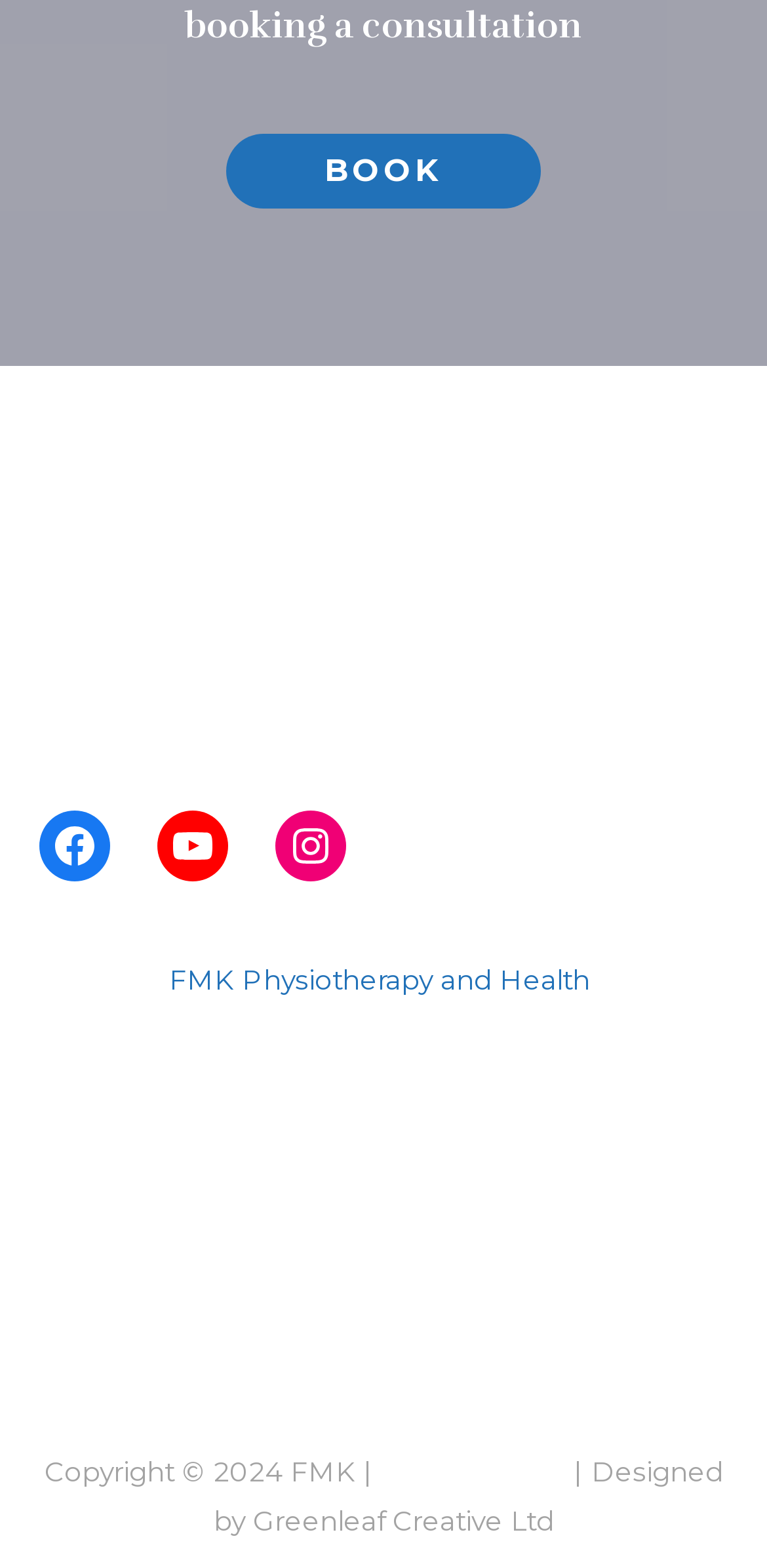Answer the question in one word or a short phrase:
What is the name of the road mentioned on the webpage?

Ruthvenfield Road